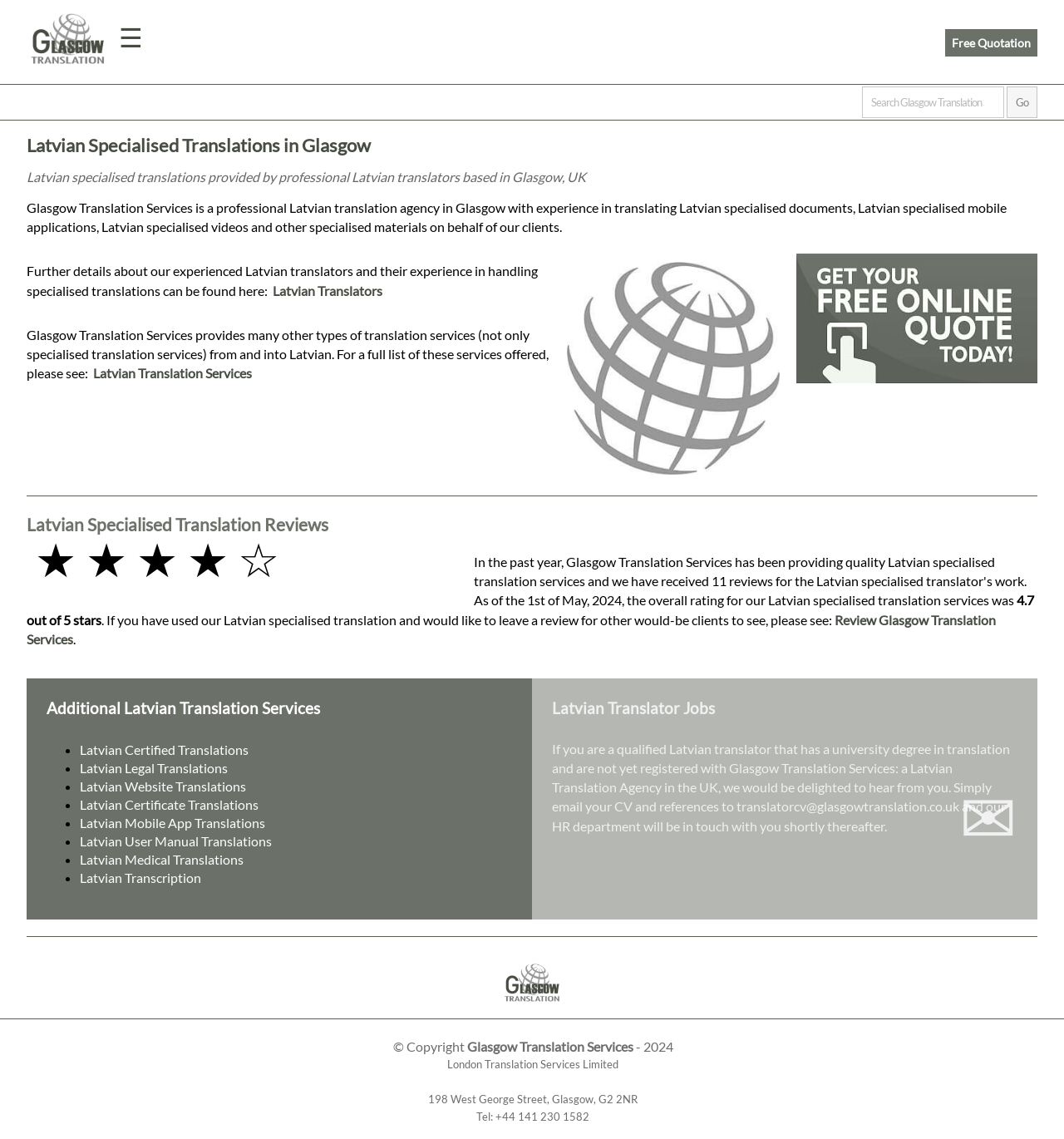Please identify the bounding box coordinates of the area that needs to be clicked to follow this instruction: "Go to the 'Latvian Translators' page".

[0.256, 0.248, 0.359, 0.262]